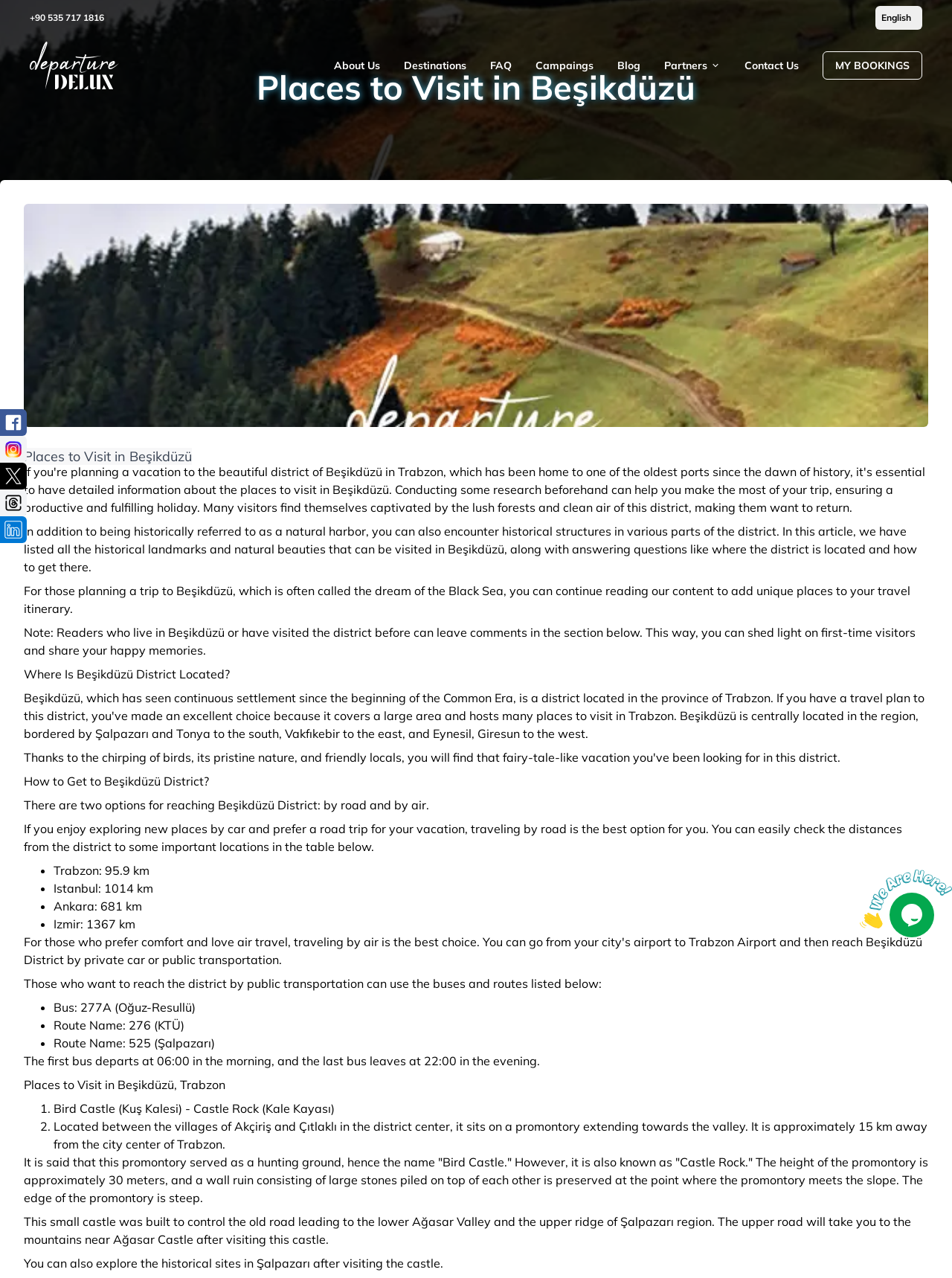Identify the bounding box coordinates of the region I need to click to complete this instruction: "Read the article about Places to Visit in Beşikdüzü".

[0.025, 0.343, 0.975, 0.362]